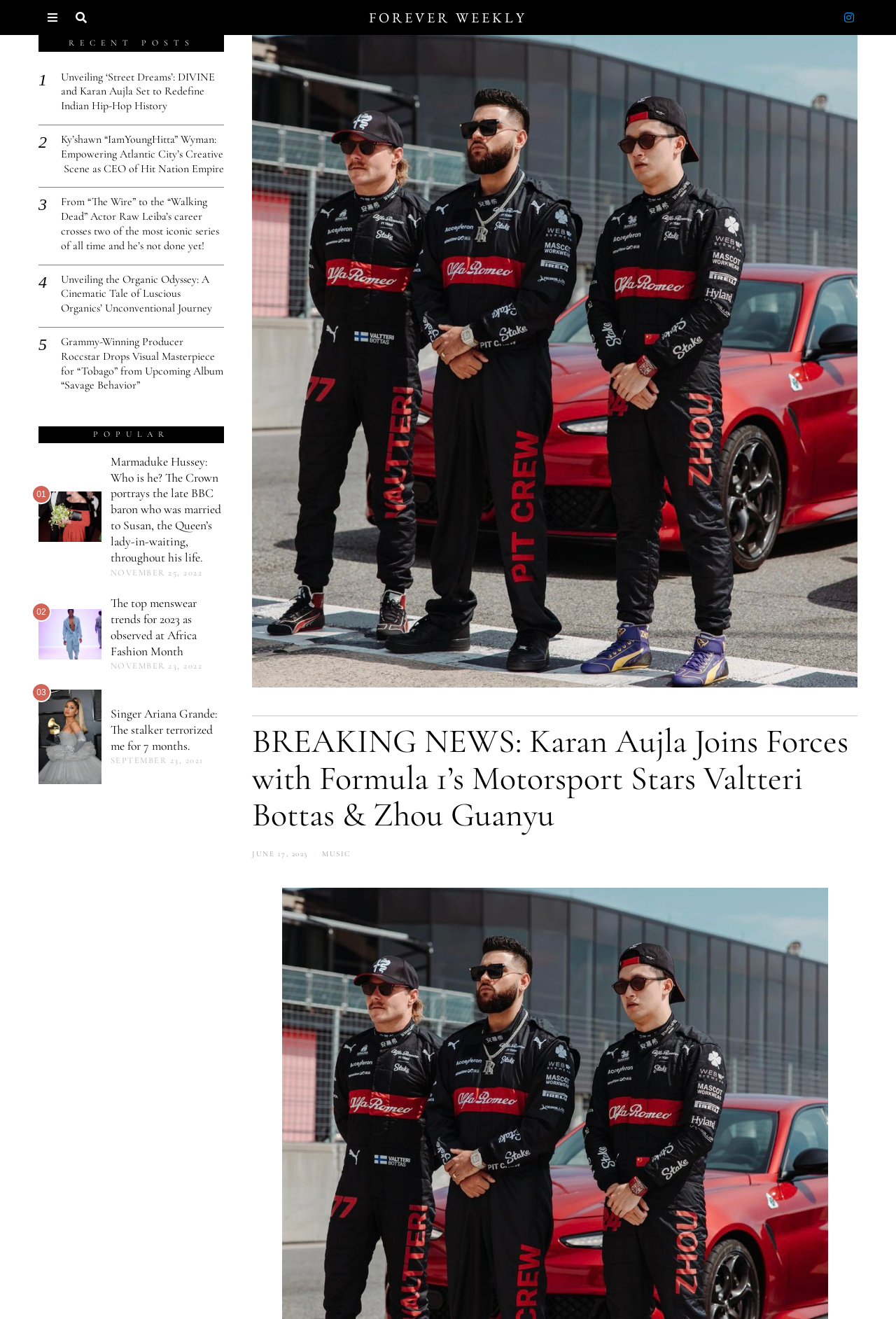Using the description: "Forever Weekly", identify the bounding box of the corresponding UI element in the screenshot.

[0.043, 0.007, 0.957, 0.019]